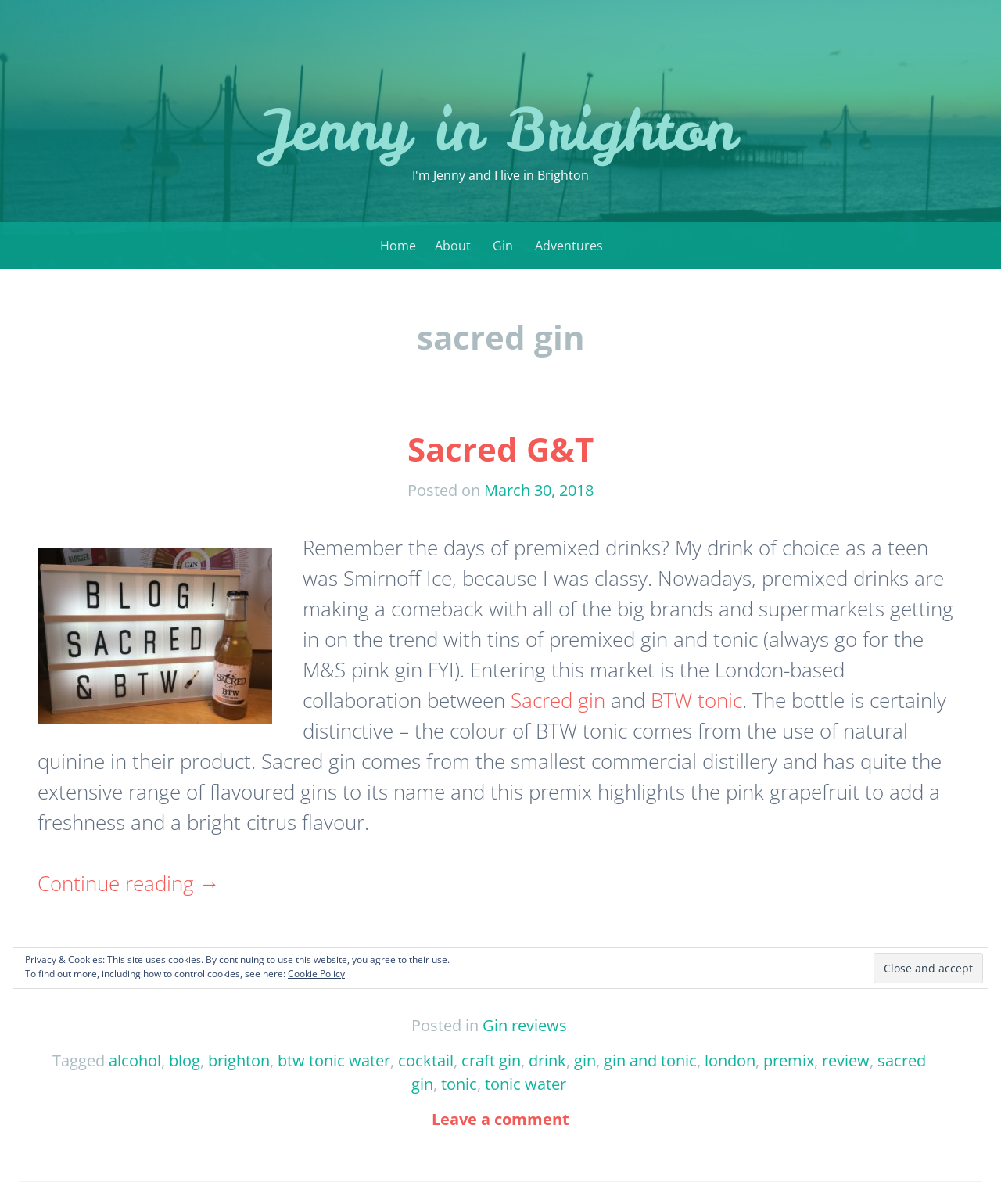Please determine the bounding box coordinates, formatted as (top-left x, top-left y, bottom-right x, bottom-right y), with all values as floating point numbers between 0 and 1. Identify the bounding box of the region described as: brighton

[0.207, 0.872, 0.269, 0.89]